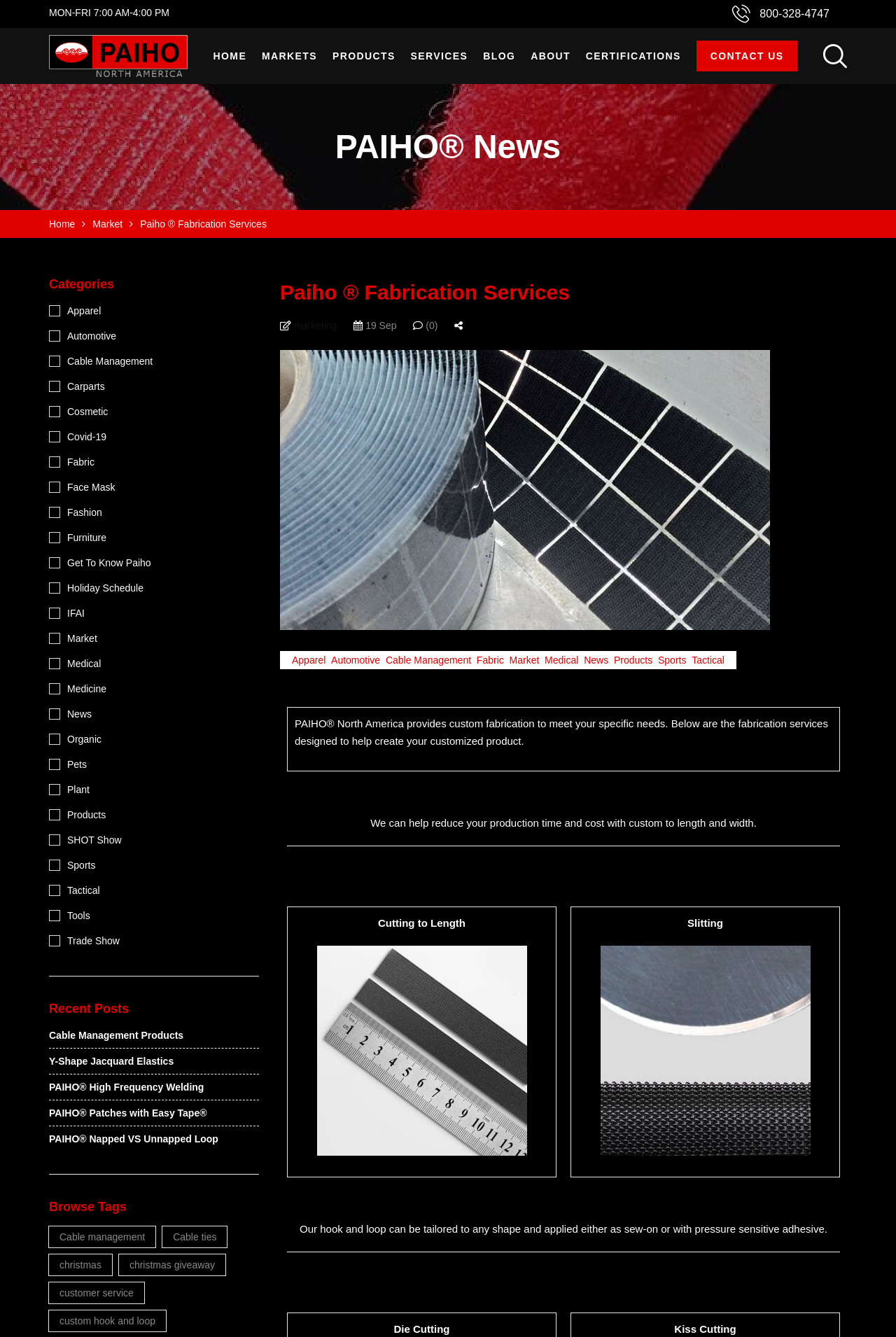Identify and provide the text of the main header on the webpage.

Paiho ® Fabrication Services